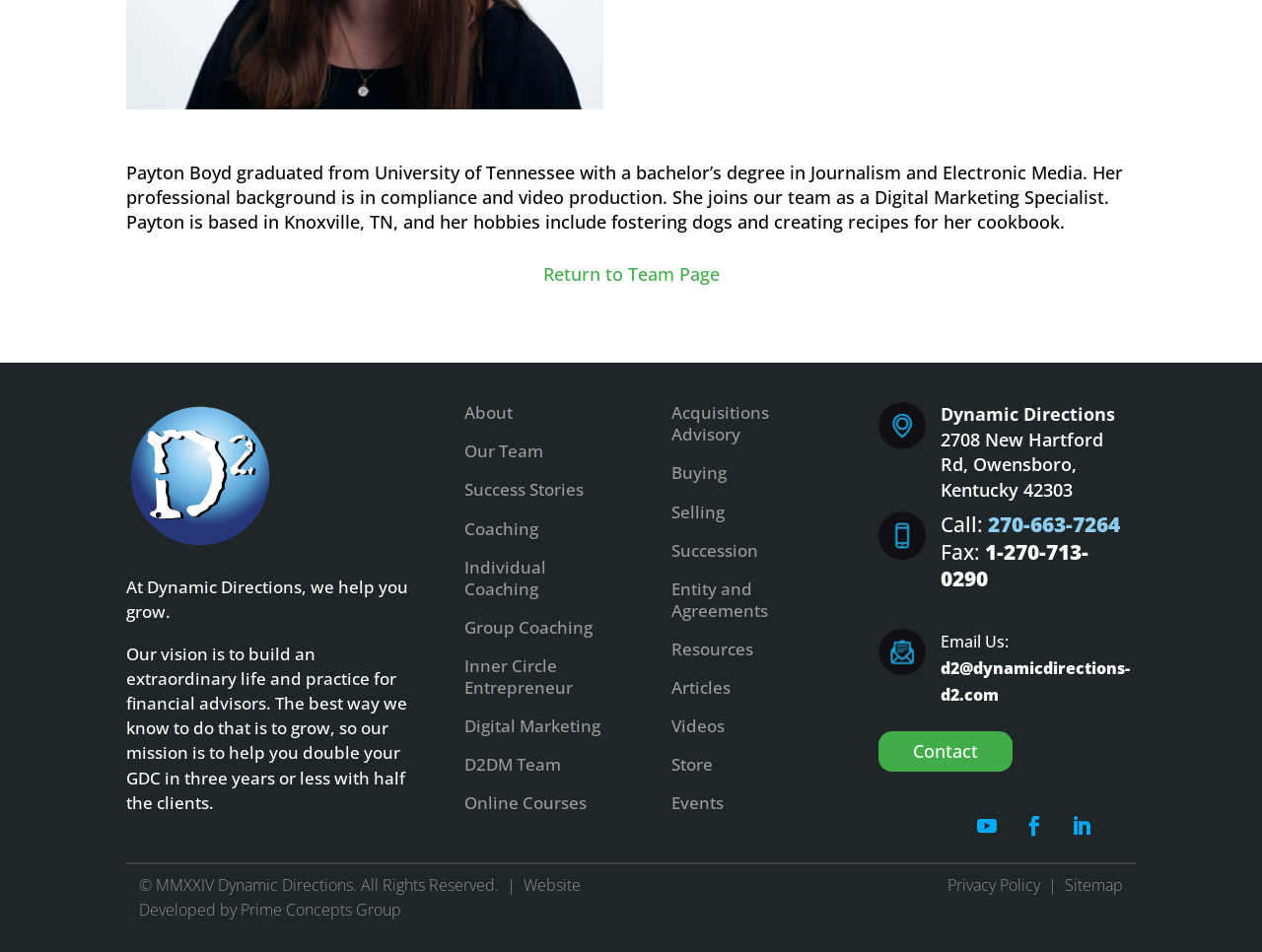Provide the bounding box coordinates for the UI element that is described by this text: "Inner Circle Entrepreneur". The coordinates should be in the form of four float numbers between 0 and 1: [left, top, right, bottom].

[0.368, 0.687, 0.454, 0.734]